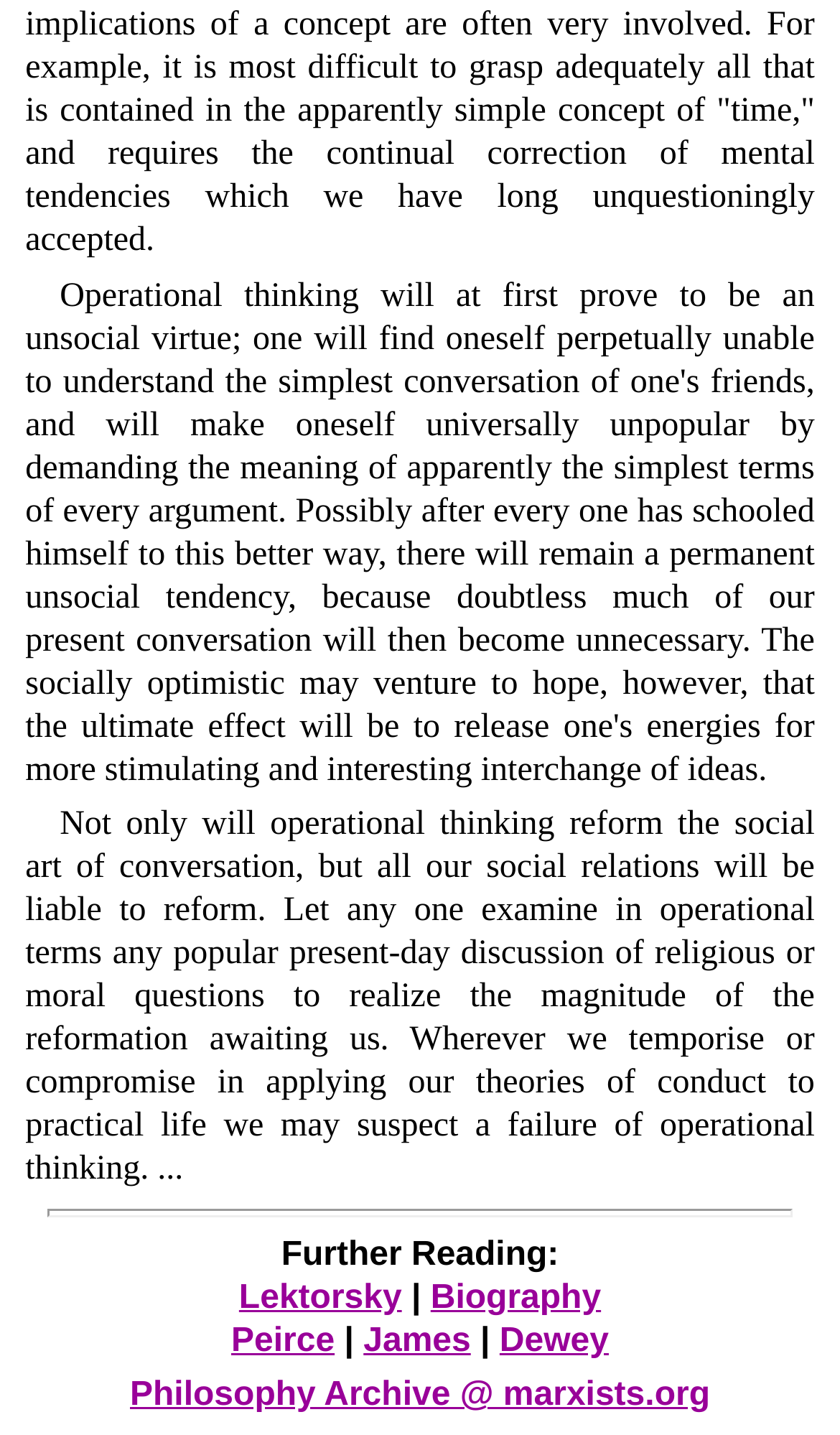What is the purpose of the separator?
Refer to the image and provide a thorough answer to the question.

The separator is a horizontal line that separates the main text from the 'Further Reading' section, indicating a change in topic or a break in the content.